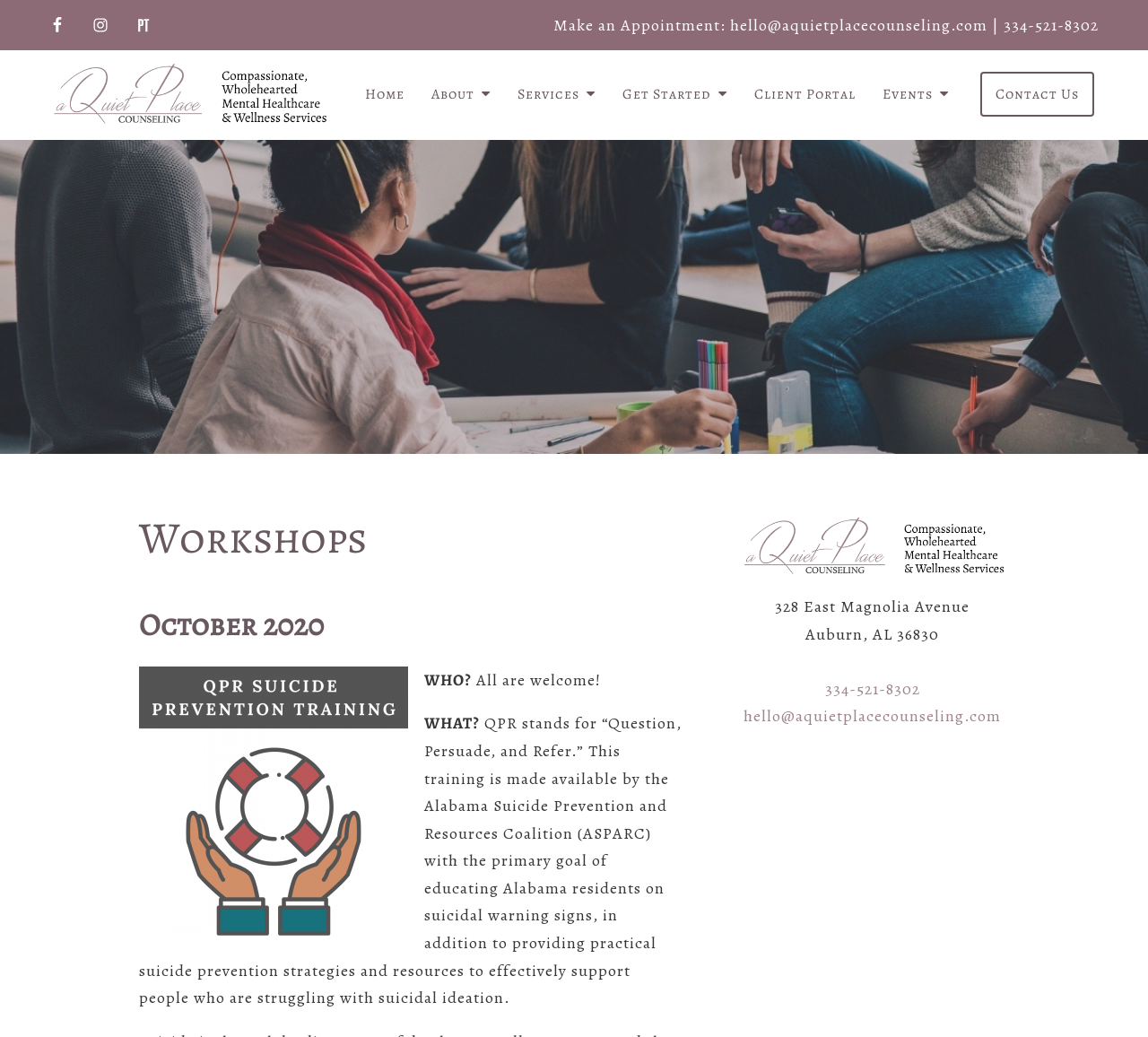What is the type of counseling service provided by A Quiet Place Counseling, LLC?
Give a comprehensive and detailed explanation for the question.

I found the type of counseling service by looking at the link elements on the webpage, specifically the ones that mention the services provided.